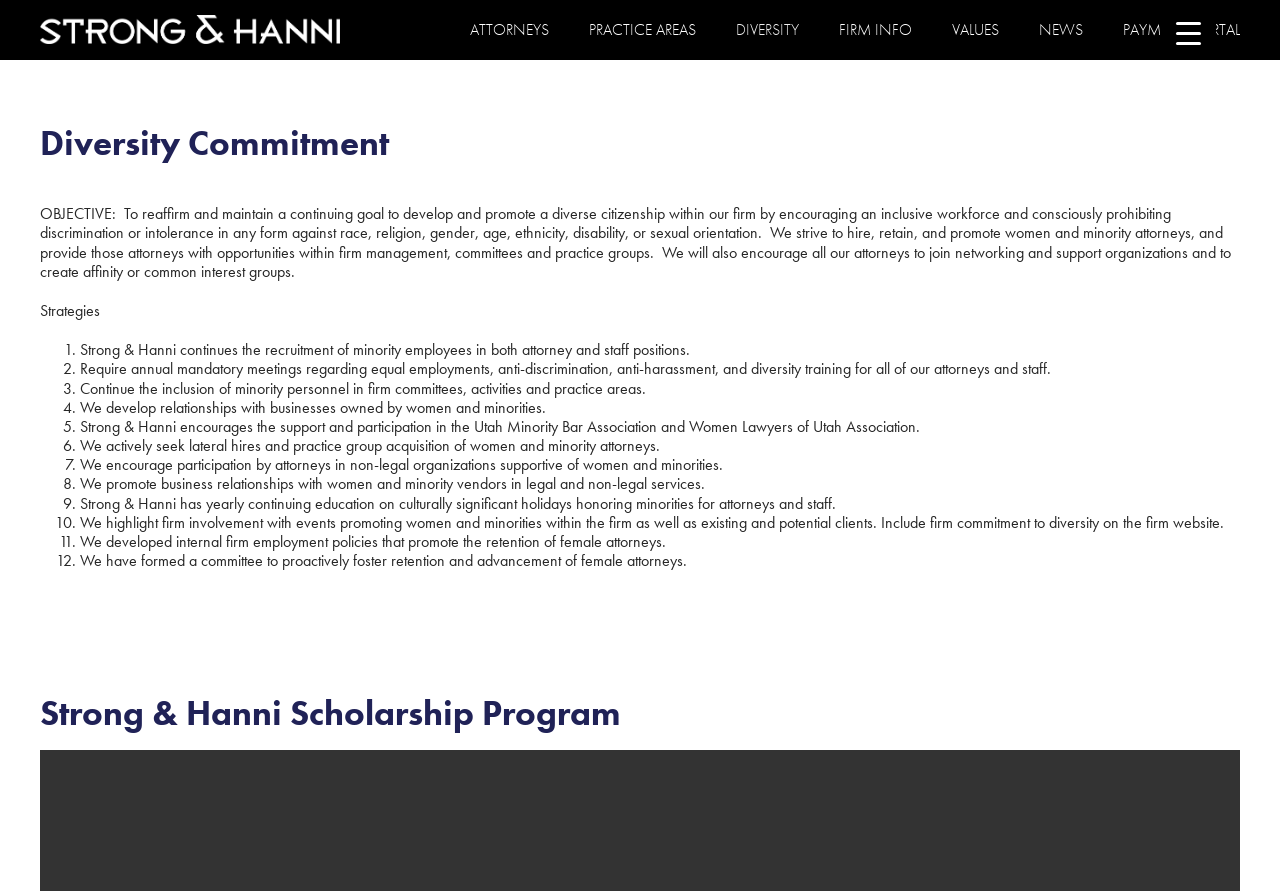Please mark the clickable region by giving the bounding box coordinates needed to complete this instruction: "Click the 'DIVERSITY' link".

[0.575, 0.0, 0.624, 0.067]